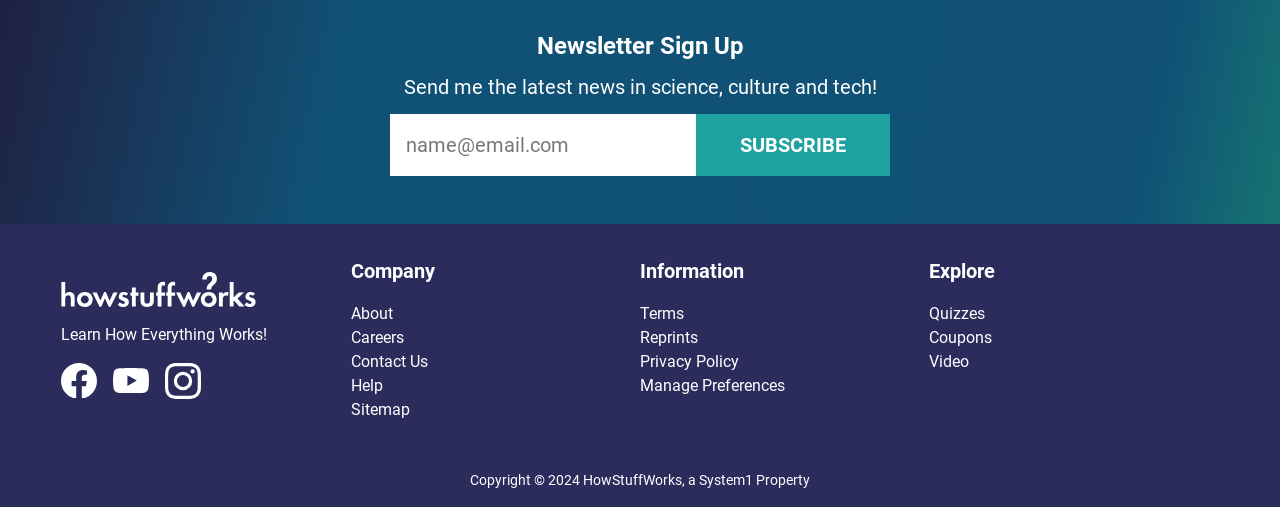Please identify the bounding box coordinates of the clickable area that will fulfill the following instruction: "Visit HowStuffWorks on Facebook". The coordinates should be in the format of four float numbers between 0 and 1, i.e., [left, top, right, bottom].

[0.048, 0.715, 0.076, 0.786]